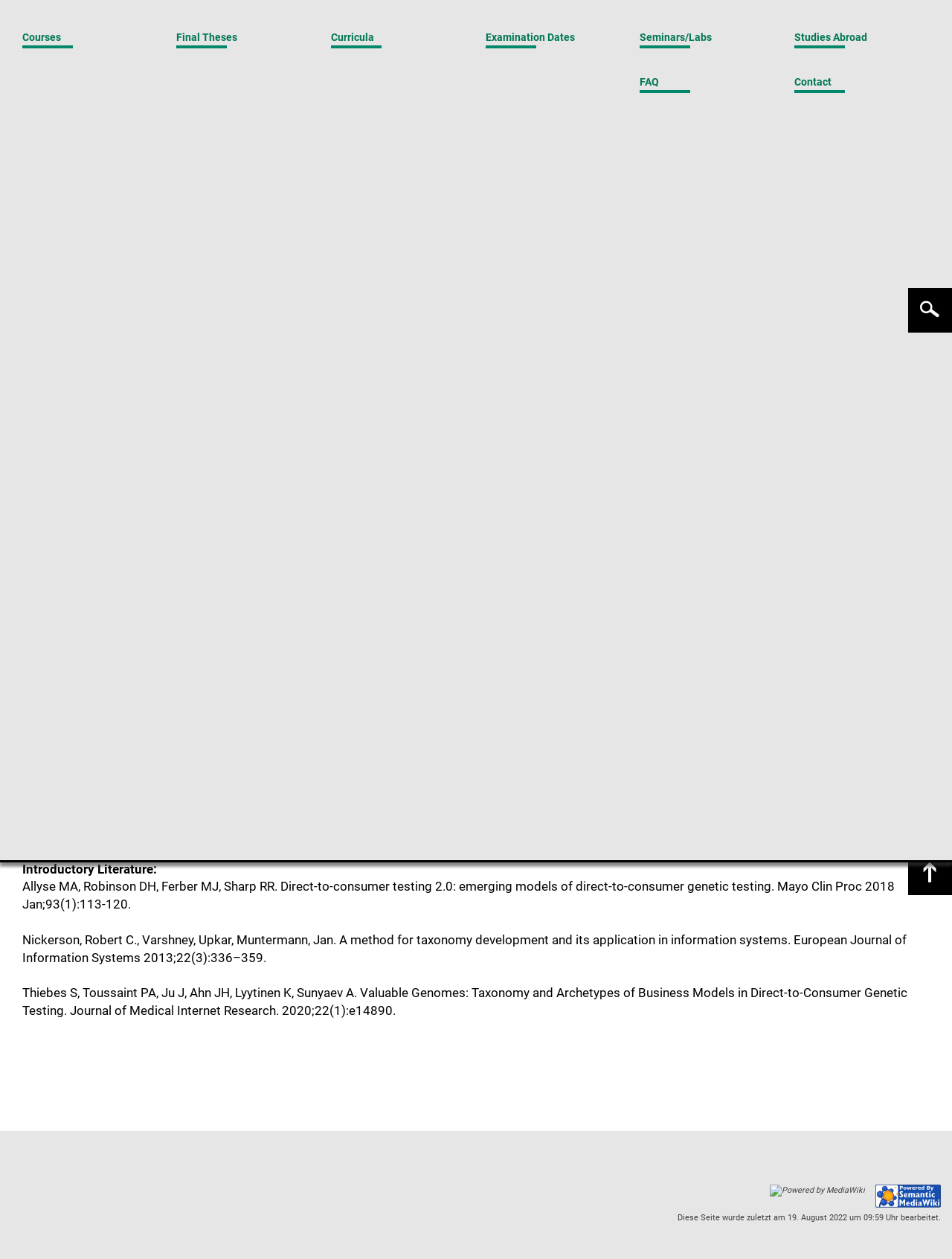Determine the bounding box coordinates of the UI element described below. Use the format (top-left x, top-left y, bottom-right x, bottom-right y) with floating point numbers between 0 and 1: Home

[0.023, 0.132, 0.053, 0.144]